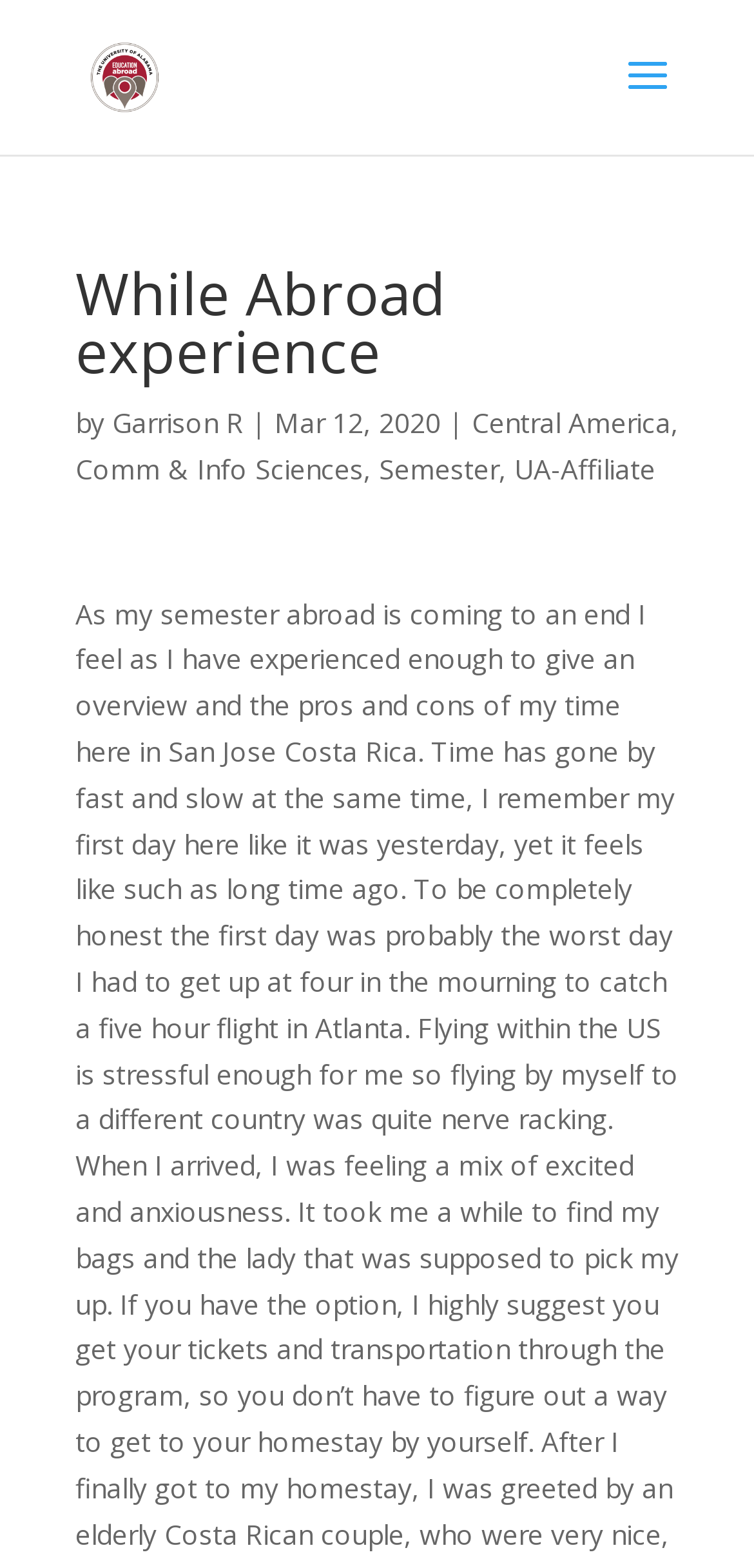Respond with a single word or short phrase to the following question: 
What is the type of program mentioned?

Semester